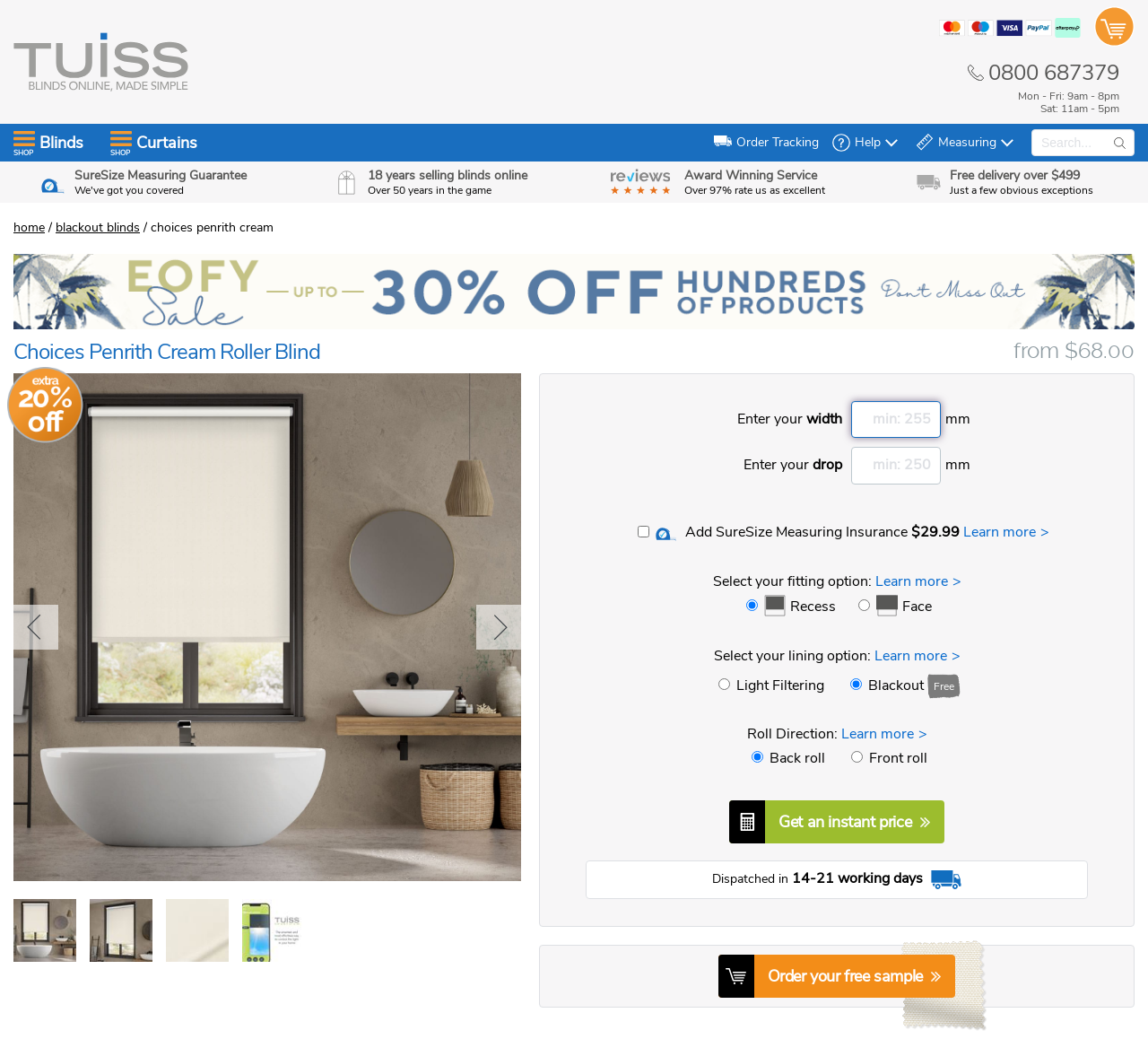What is the phone number to contact?
Examine the webpage screenshot and provide an in-depth answer to the question.

I found the phone number by looking at the link element with the text '0800 687379' which is located at the top right corner of the webpage.